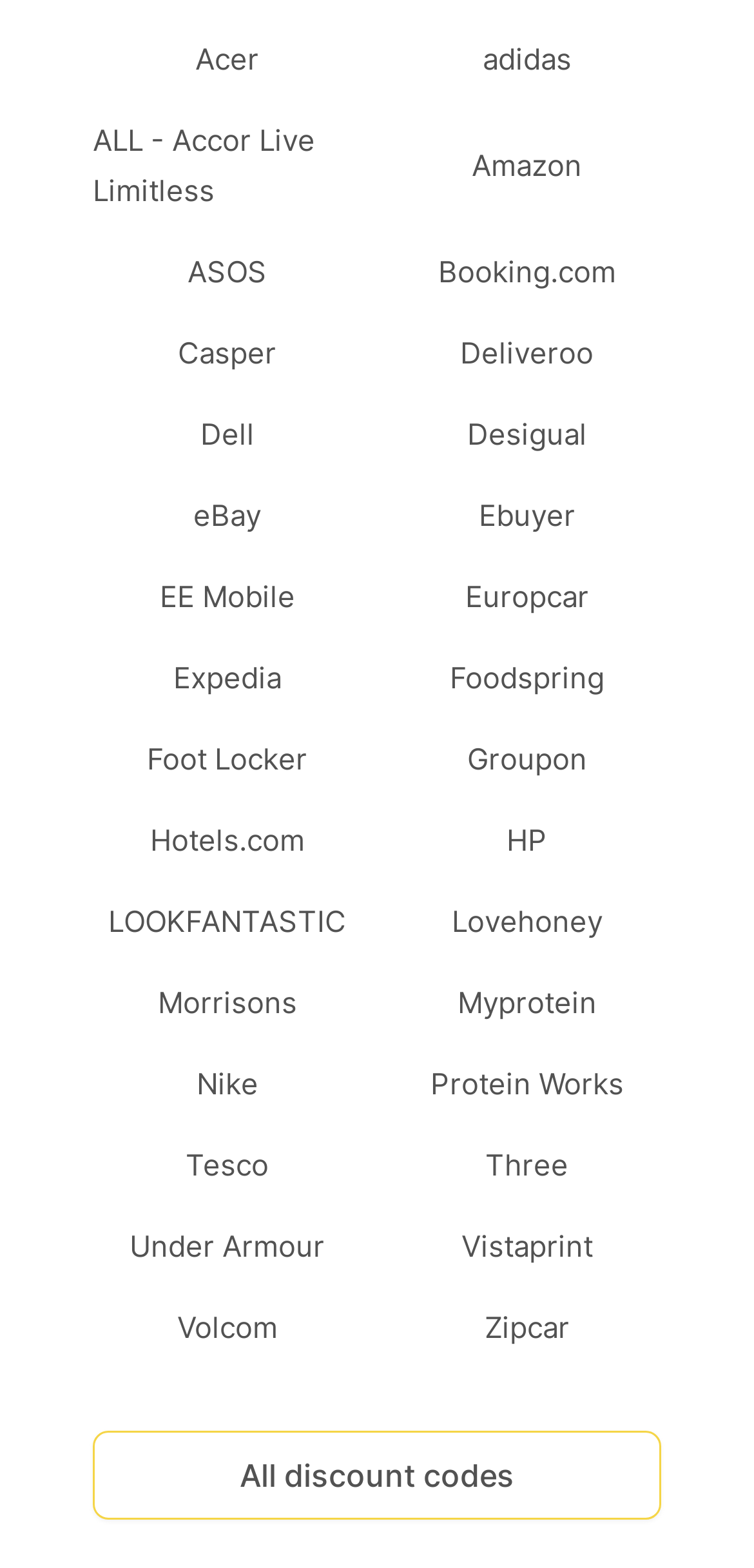Consider the image and give a detailed and elaborate answer to the question: 
How many columns of brands are there on this webpage?

I analyzed the bounding box coordinates of the links and found that they are arranged in two columns, with the left column having x1 coordinates around 0.123 and the right column having x1 coordinates around 0.521.